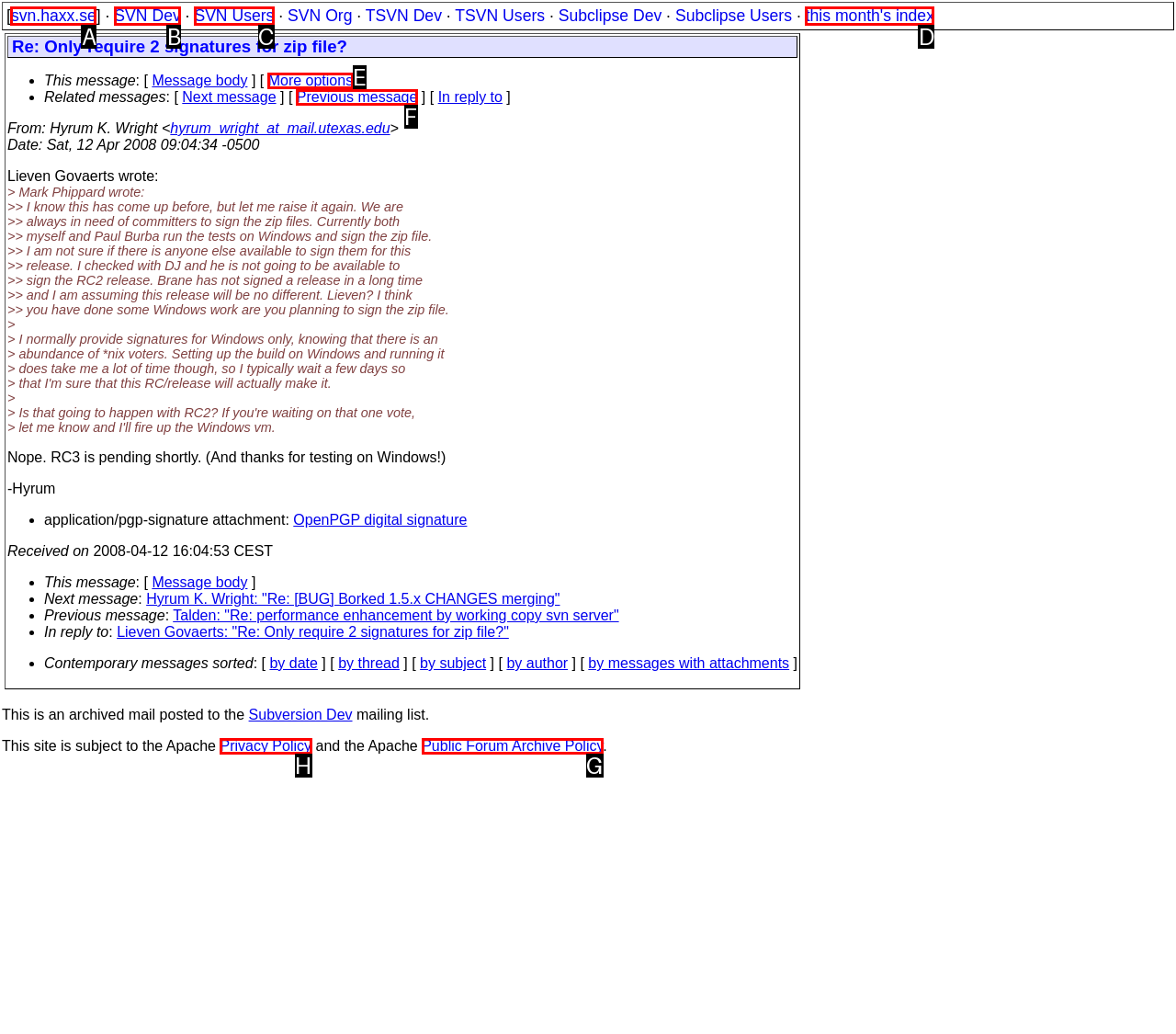Provide the letter of the HTML element that you need to click on to perform the task: Read the Apache Privacy Policy.
Answer with the letter corresponding to the correct option.

H